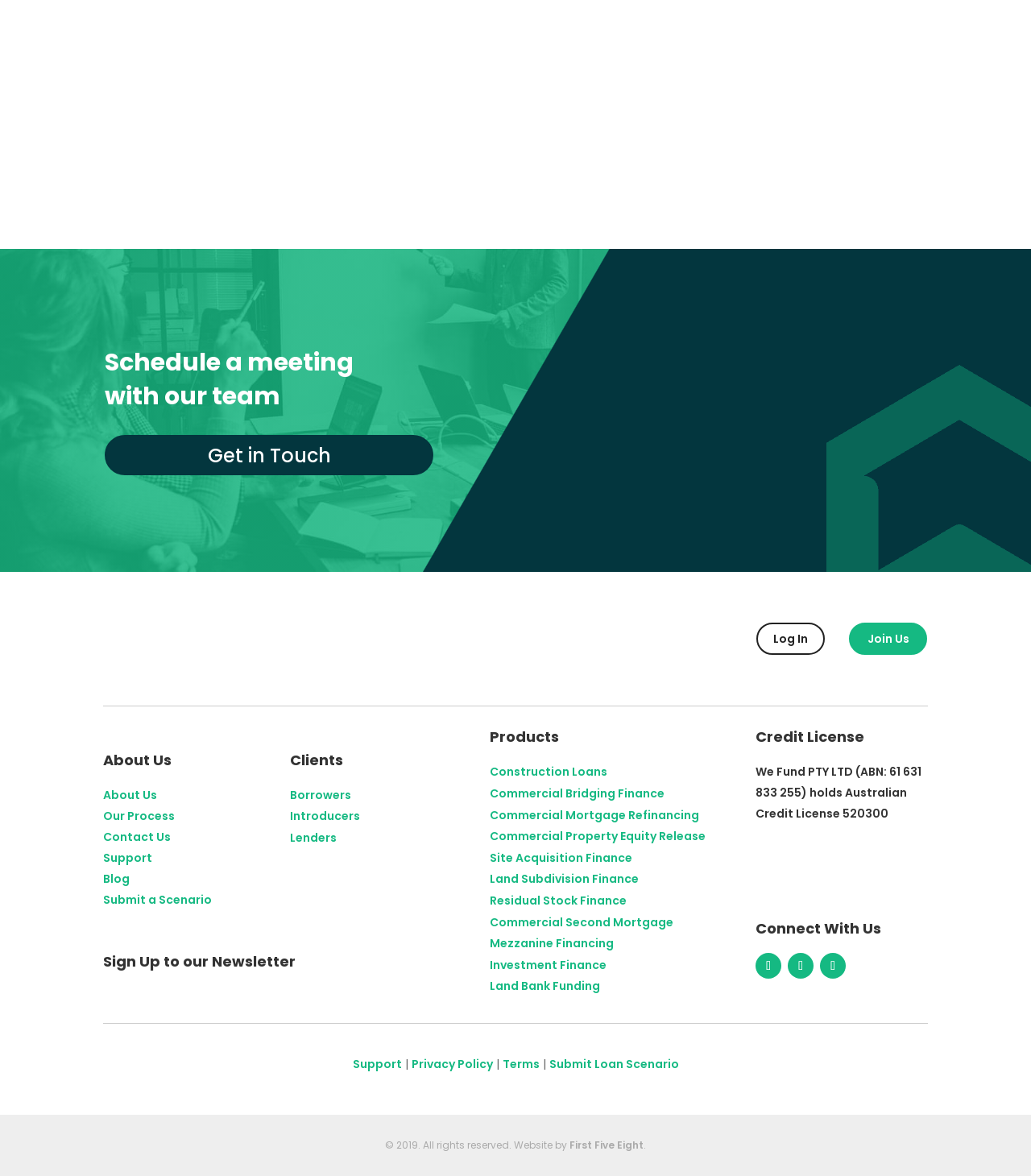Show the bounding box coordinates for the HTML element described as: "Privacy Policy".

[0.399, 0.898, 0.478, 0.912]